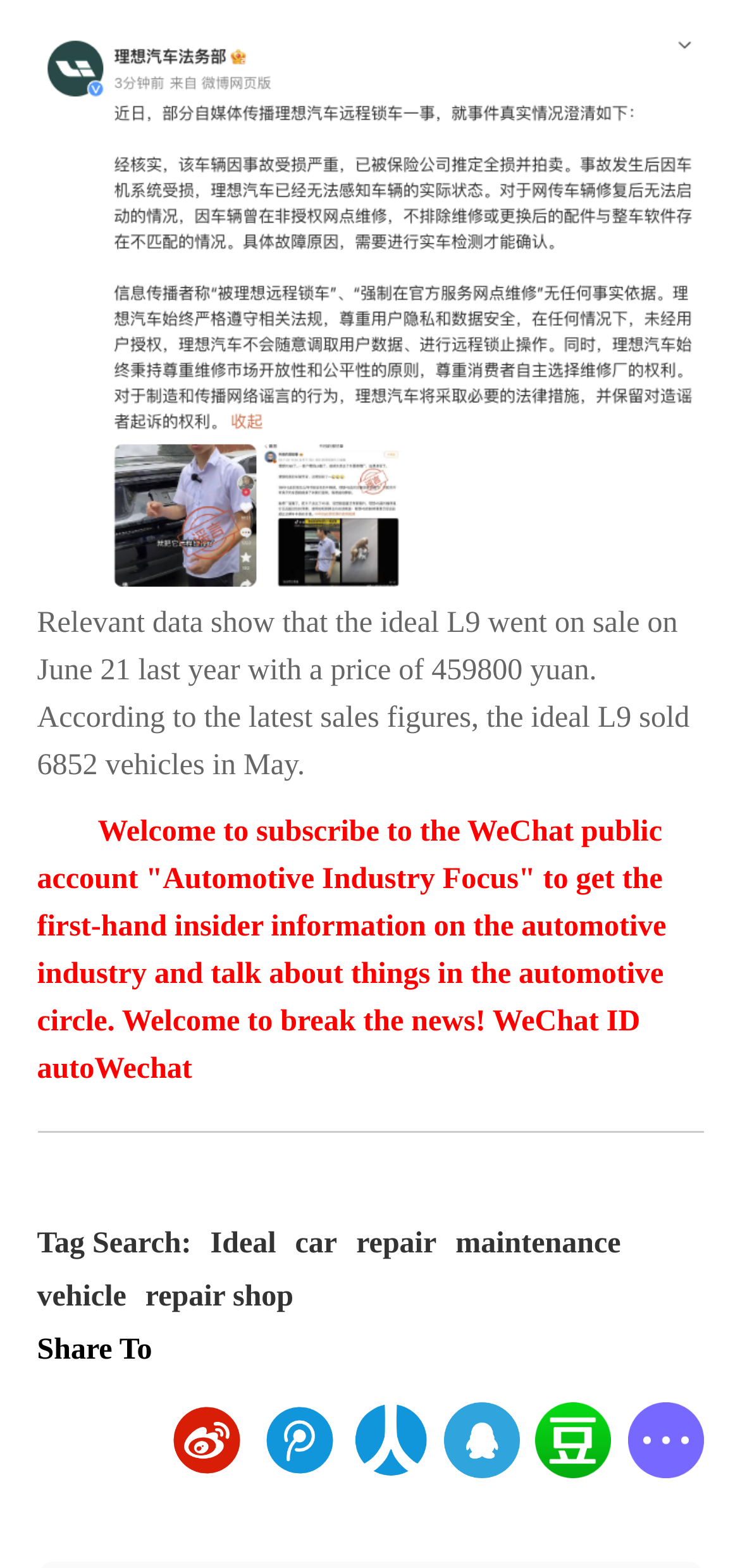Use the information in the screenshot to answer the question comprehensively: What are the tags available for search?

The tags available for search can be found in the links below the StaticText element with the text 'Tag Search:'